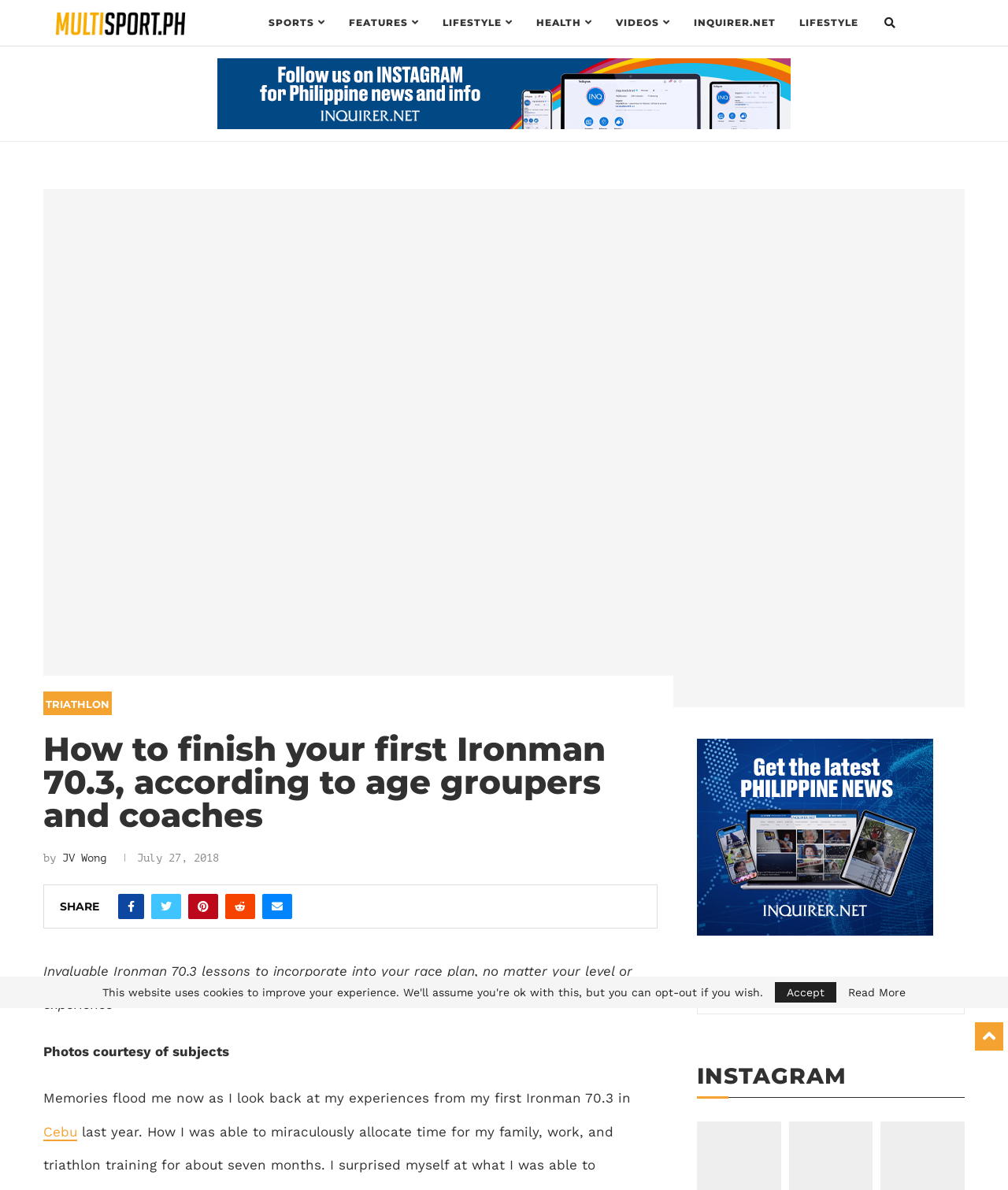Answer the following inquiry with a single word or phrase:
What is the category of the article?

TRIATHLON